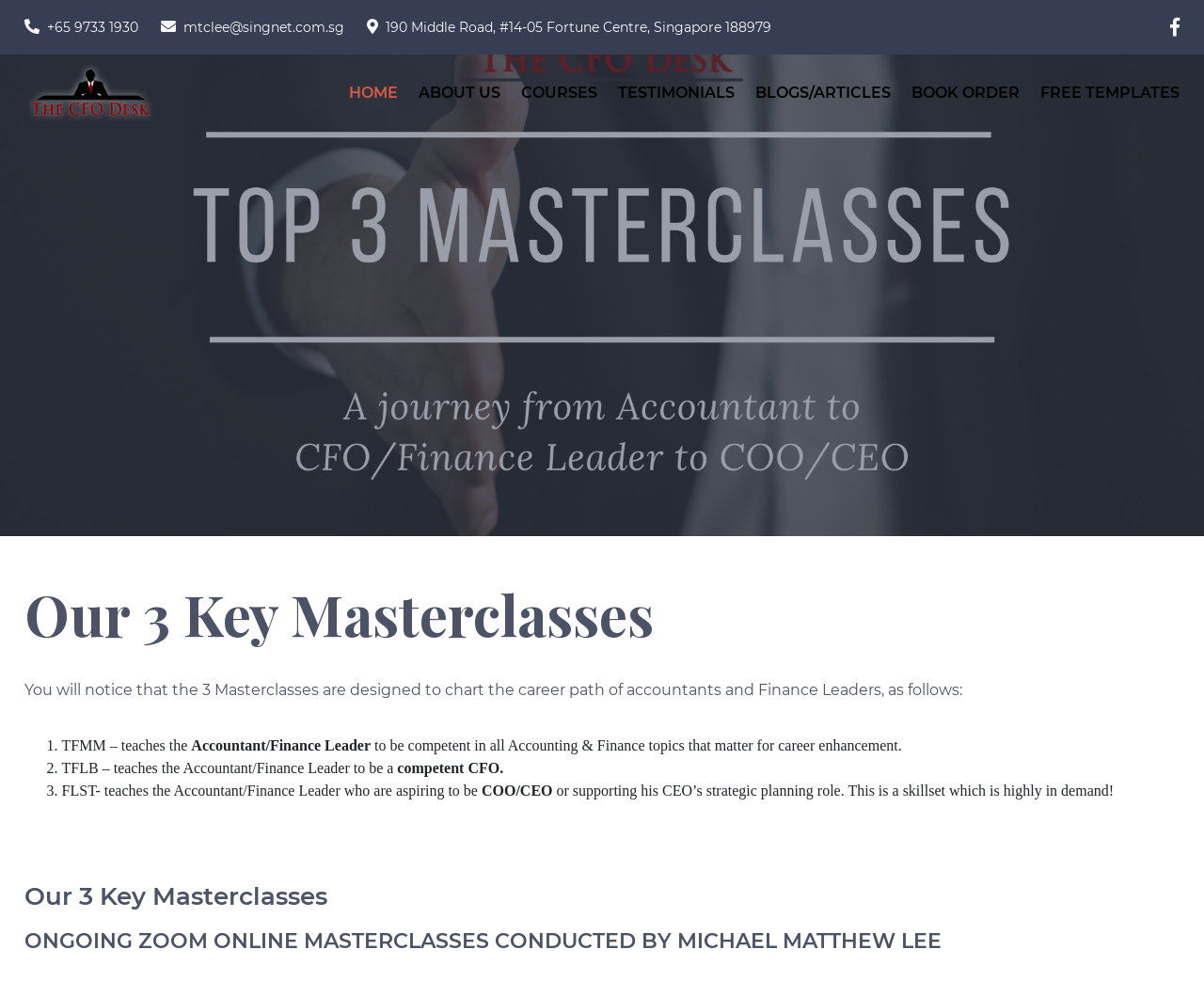Find the bounding box coordinates of the area to click in order to follow the instruction: "Learn more about the 'COURSES'".

[0.433, 0.084, 0.496, 0.102]